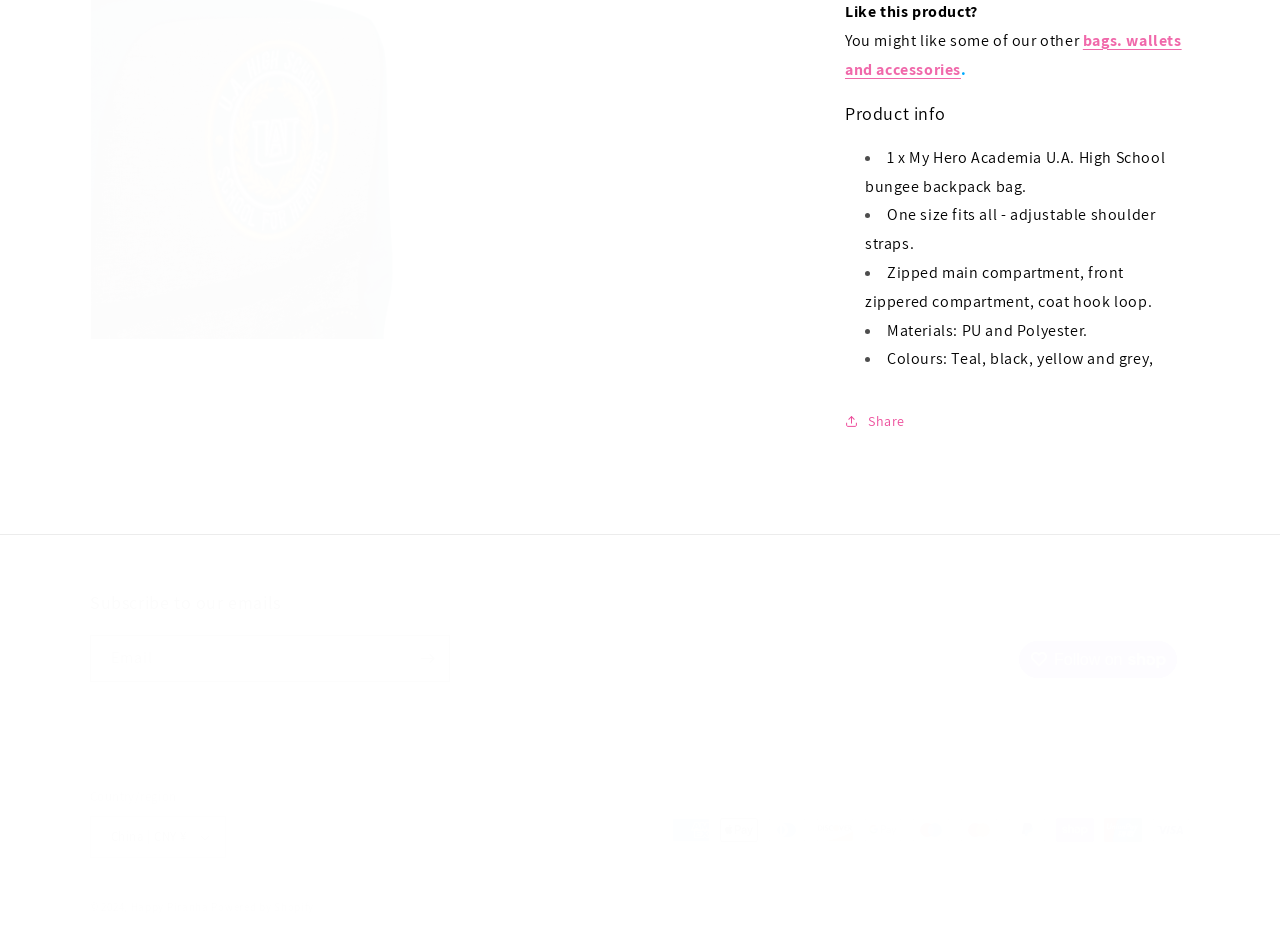Please specify the bounding box coordinates for the clickable region that will help you carry out the instruction: "Follow on Shop".

[0.796, 0.687, 0.92, 0.726]